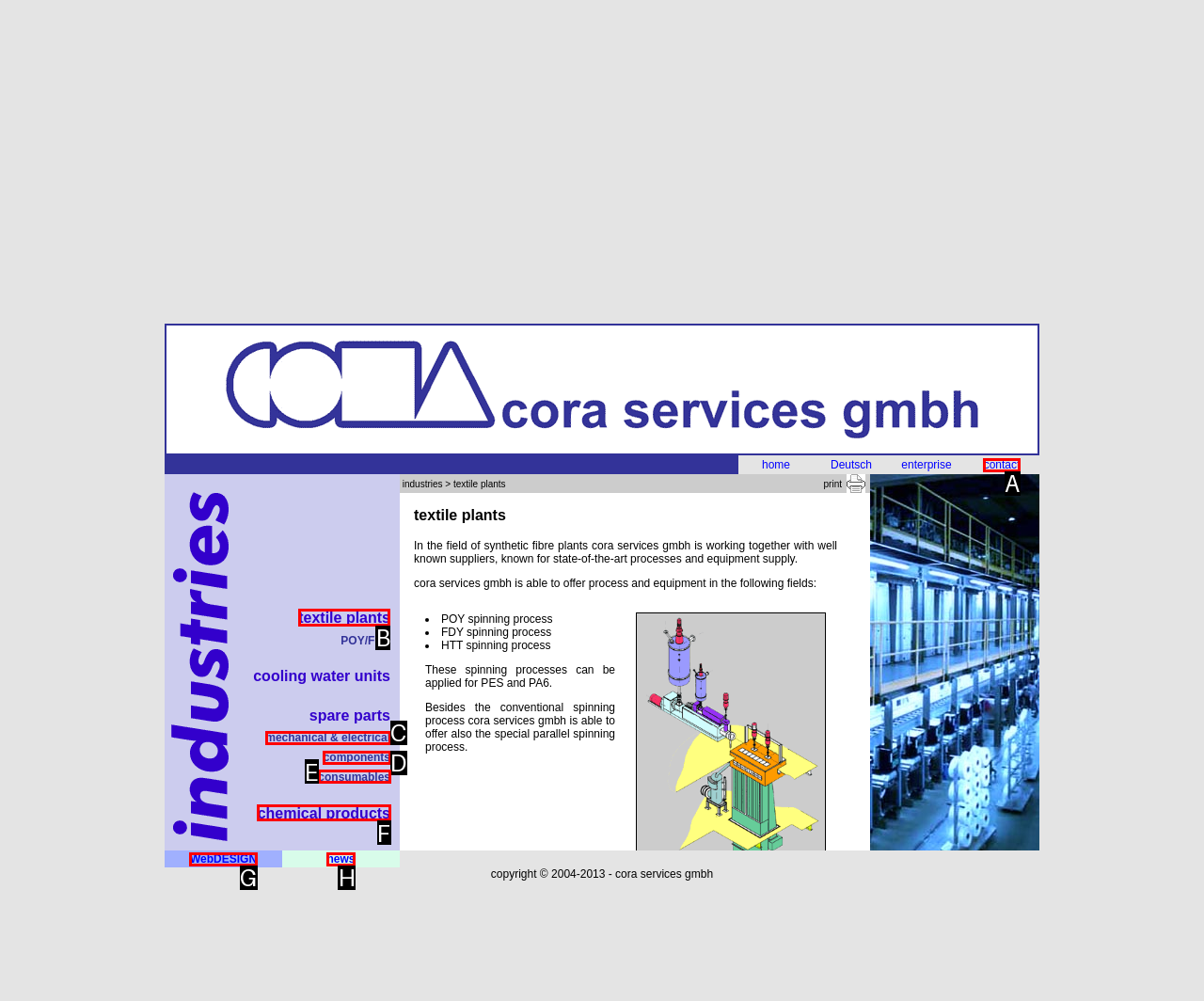Choose the correct UI element to click for this task: view textile plants Answer using the letter from the given choices.

B